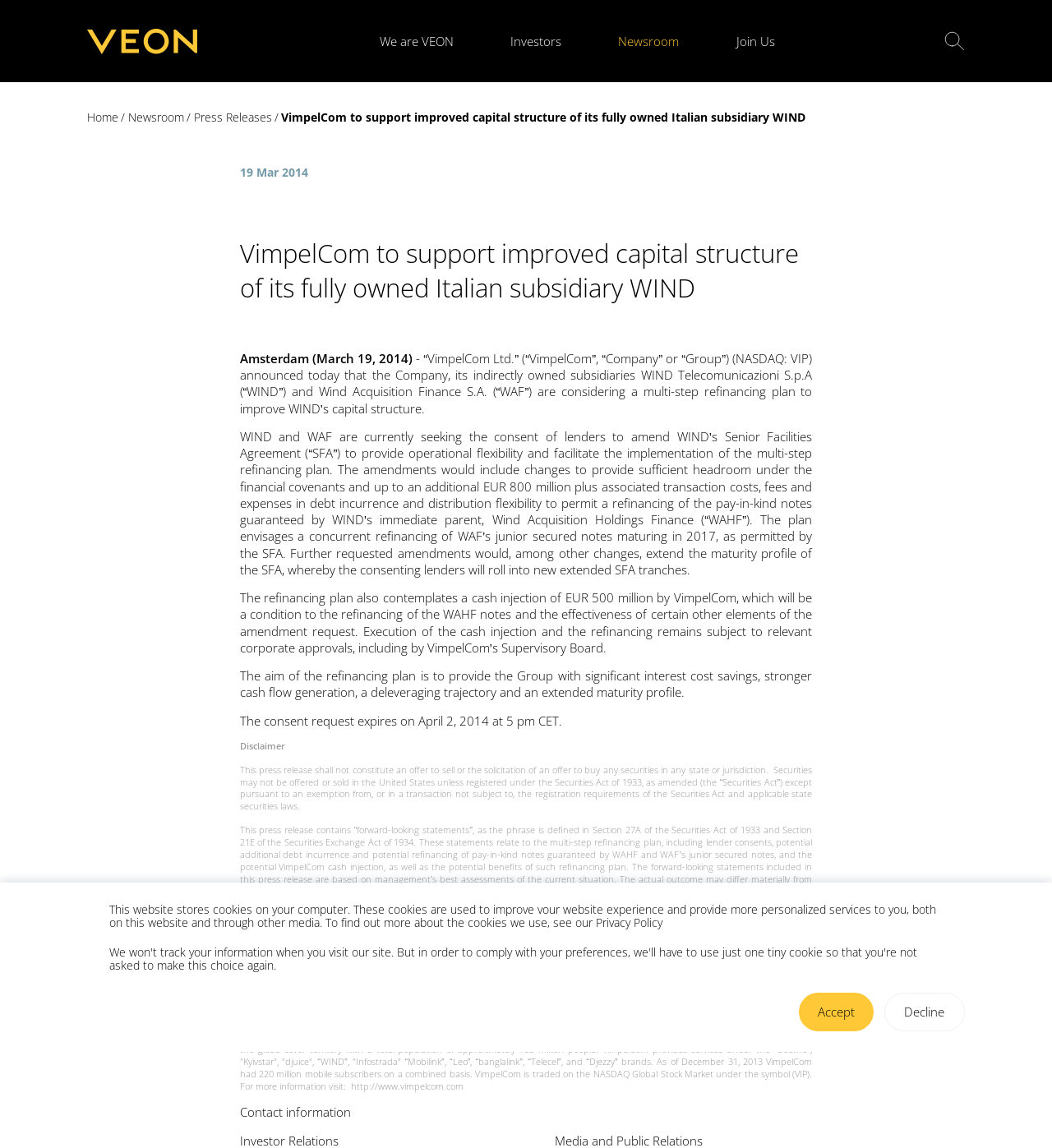With reference to the image, please provide a detailed answer to the following question: What is the name of the subsidiary mentioned in the article?

The article mentions WIND as the fully owned Italian subsidiary of VimpelCom, which is seeking to improve its capital structure through a refinancing plan.